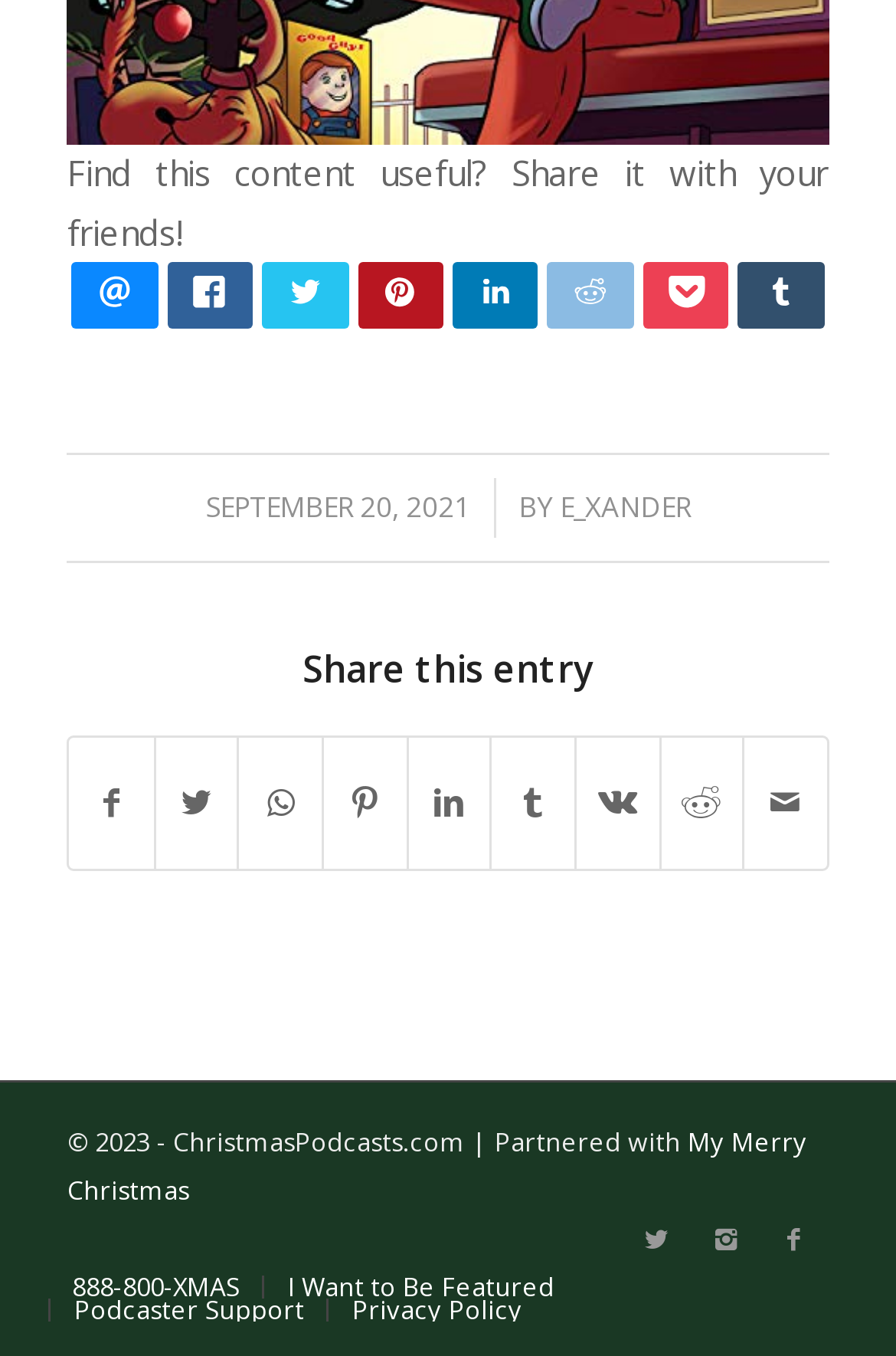Specify the bounding box coordinates of the element's region that should be clicked to achieve the following instruction: "Share on Facebook". The bounding box coordinates consist of four float numbers between 0 and 1, in the format [left, top, right, bottom].

[0.078, 0.545, 0.171, 0.64]